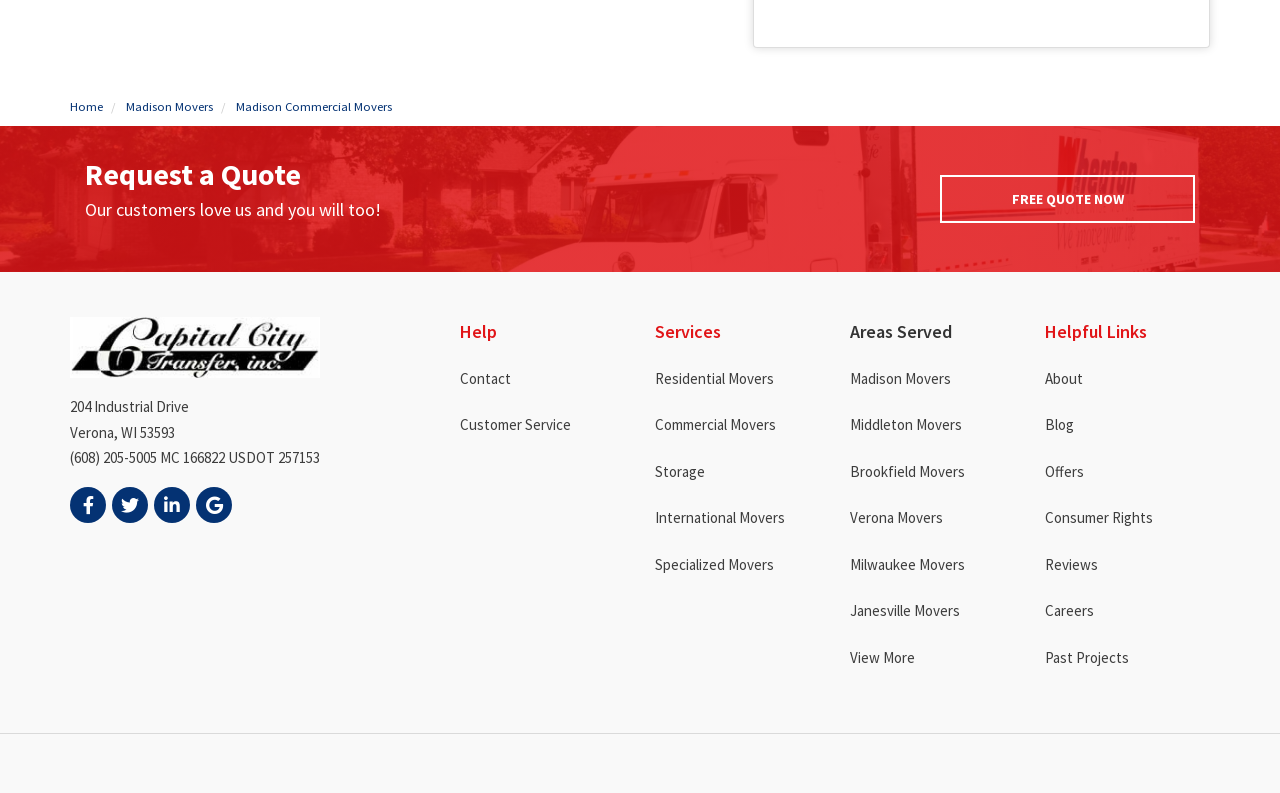Identify the bounding box for the given UI element using the description provided. Coordinates should be in the format (top-left x, top-left y, bottom-right x, bottom-right y) and must be between 0 and 1. Here is the description: Review us on Google

[0.153, 0.614, 0.181, 0.659]